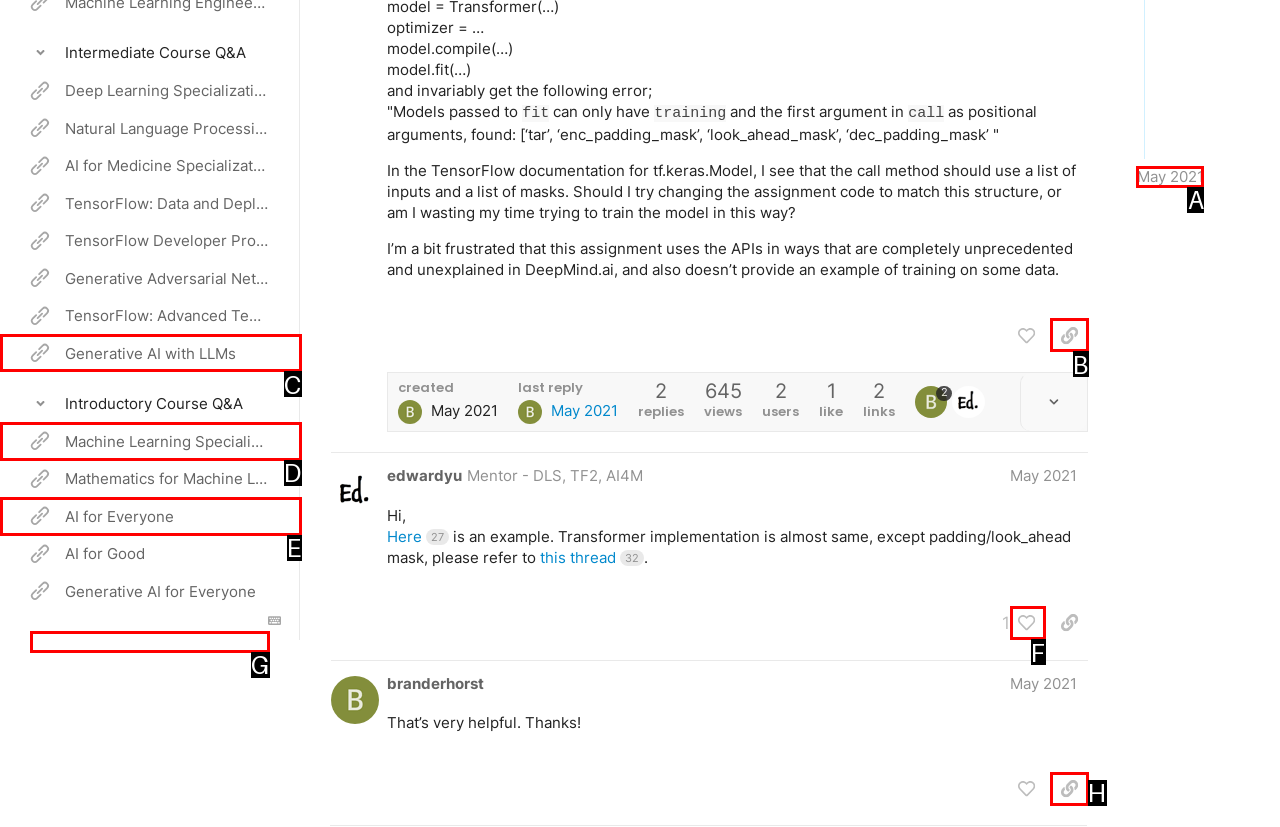Which UI element corresponds to this description: Machine Learning Specialization
Reply with the letter of the correct option.

D